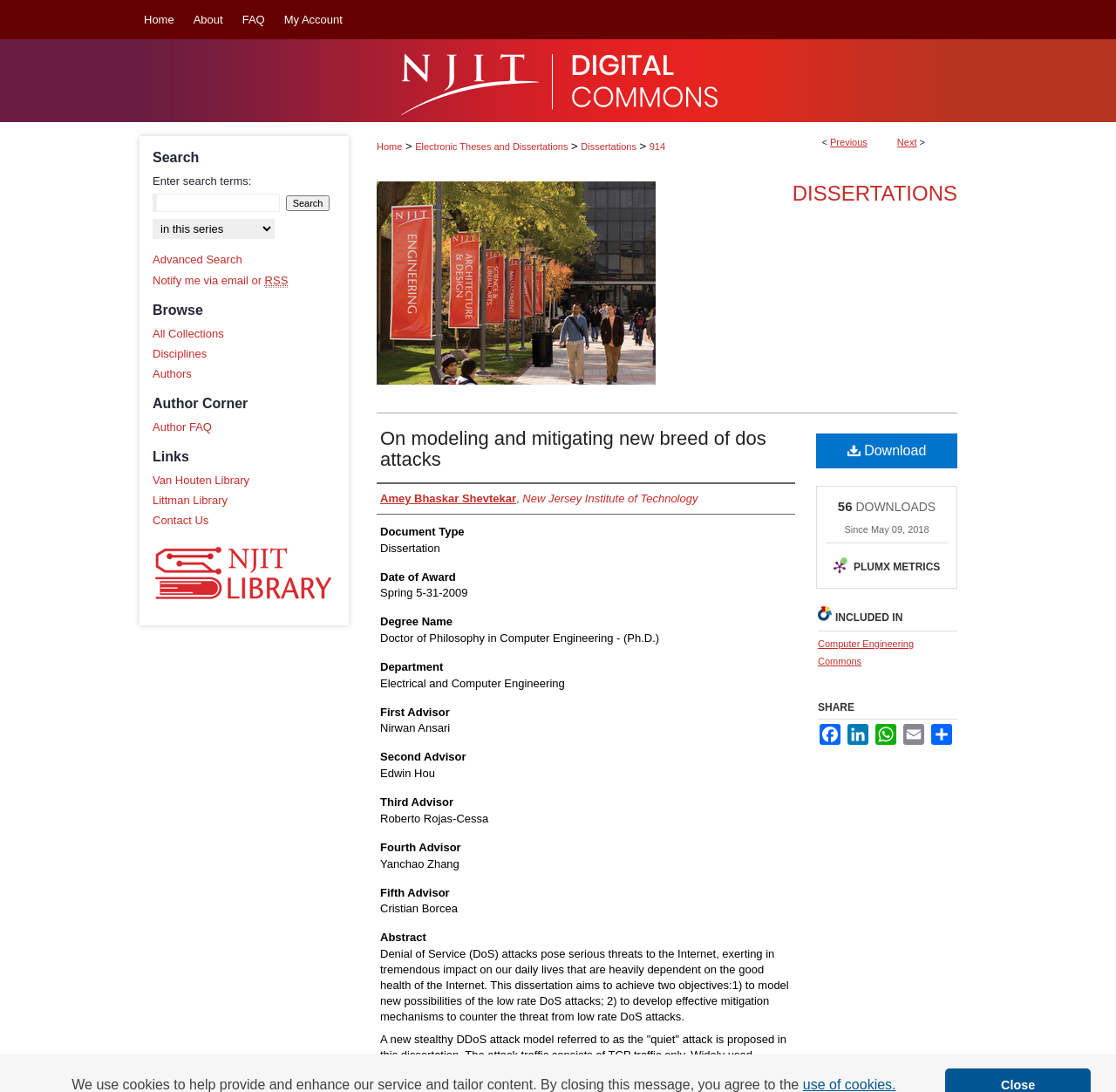Please determine the bounding box coordinates for the UI element described here. Use the format (top-left x, top-left y, bottom-right x, bottom-right y) with values bounded between 0 and 1: Location & approach

None